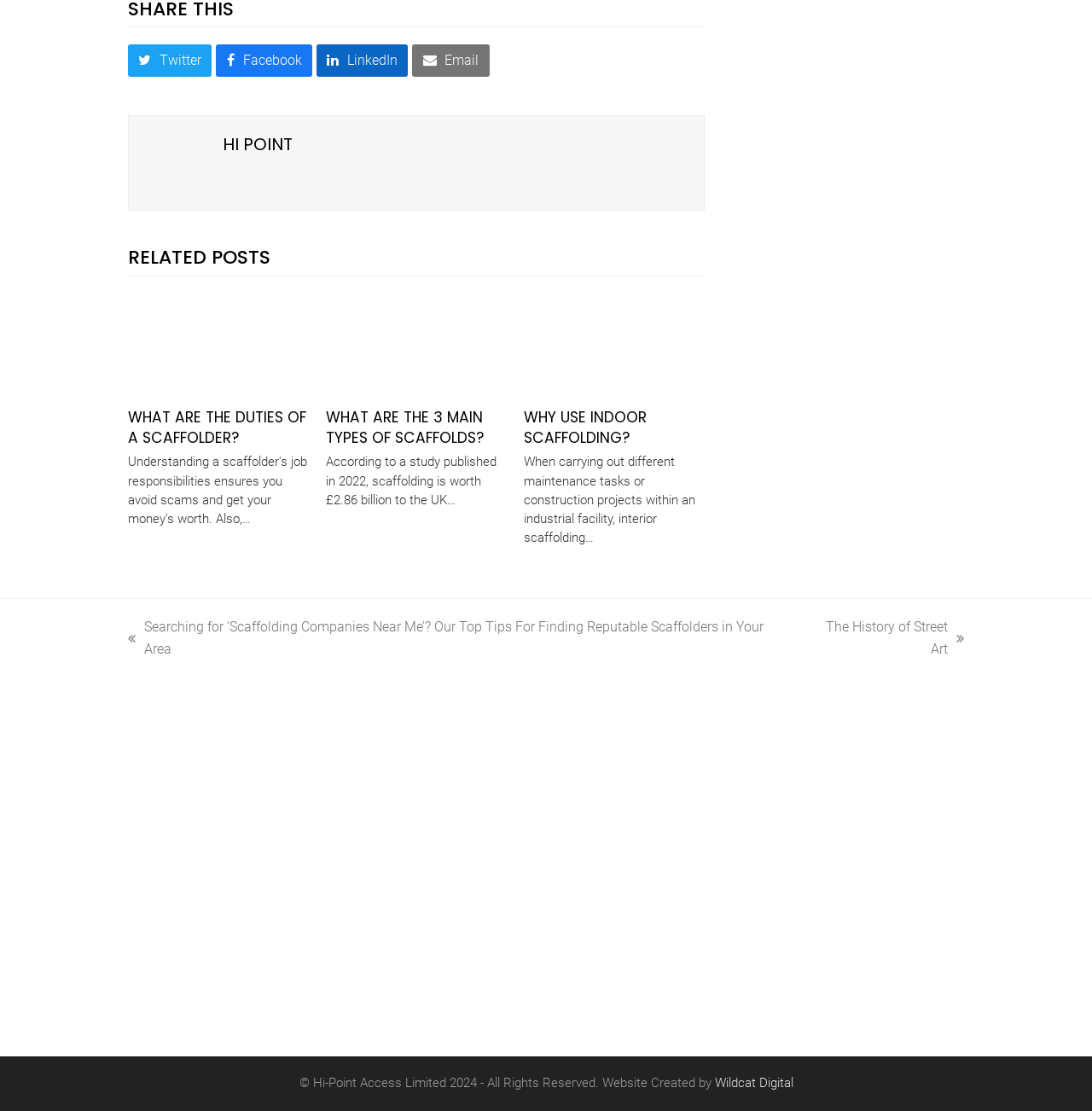Based on the image, give a detailed response to the question: What is the topic of the related posts?

The topic of the related posts can be determined by looking at the headings and links within the articles. The headings 'HI POINT' and 'RELATED POSTS' suggest that the related posts are about scaffolding, which is further confirmed by the links 'WHAT ARE THE DUTIES OF A SCAFFOLDER?', 'WHAT ARE THE 3 MAIN TYPES OF SCAFFOLDS?', and 'WHY USE INDOOR SCAFFOLDING?'.